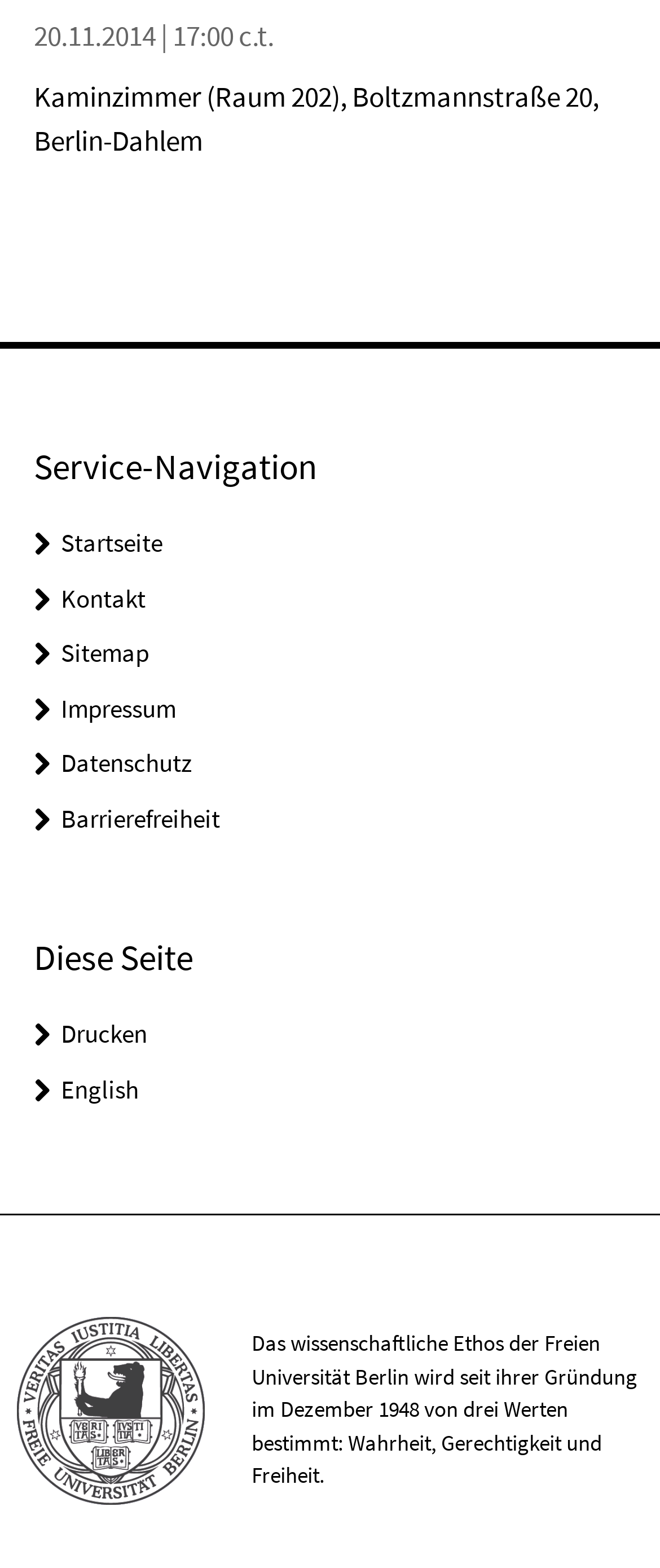Determine the bounding box coordinates of the area to click in order to meet this instruction: "Go to the start page".

[0.092, 0.336, 0.246, 0.356]